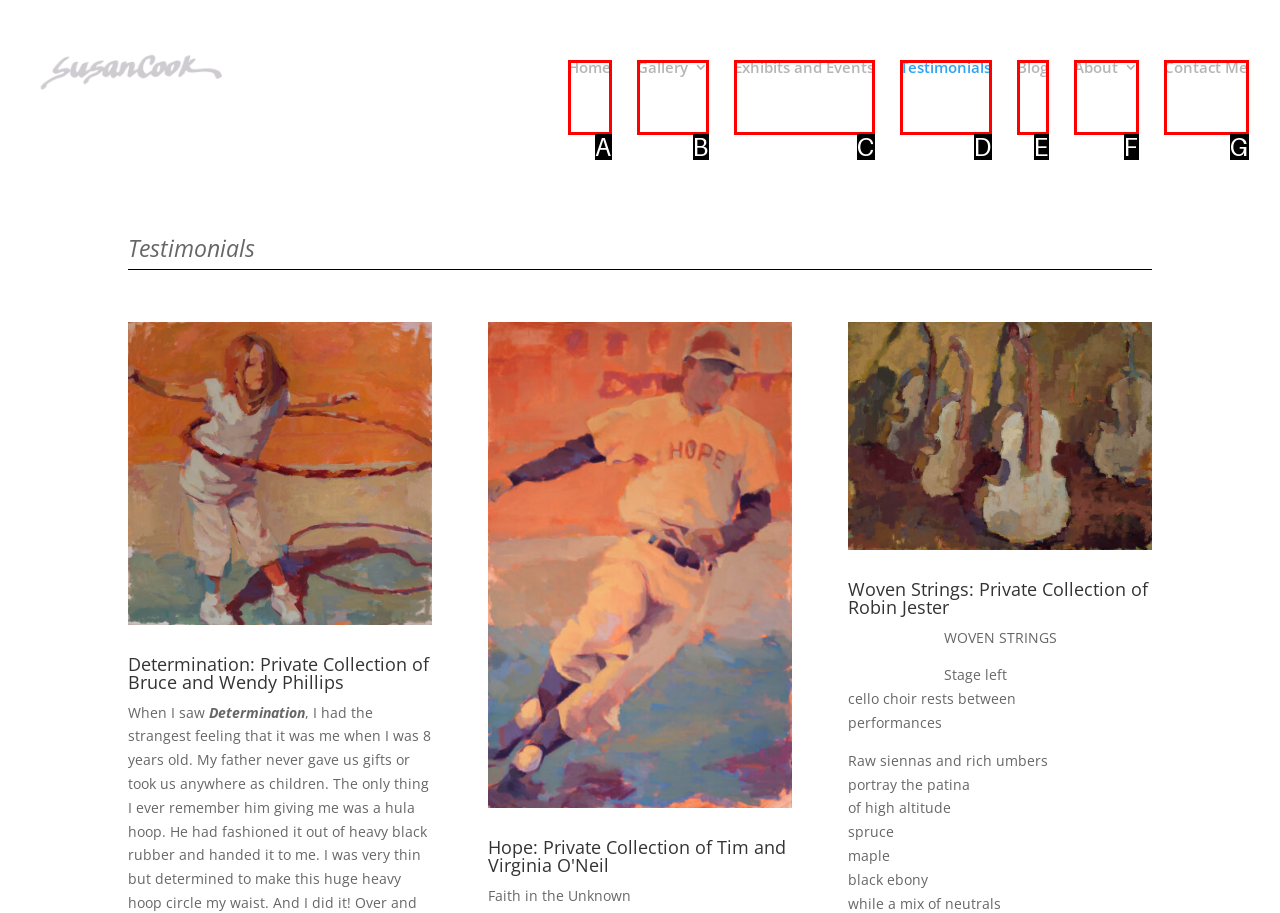Match the description: NuSphere to the correct HTML element. Provide the letter of your choice from the given options.

None